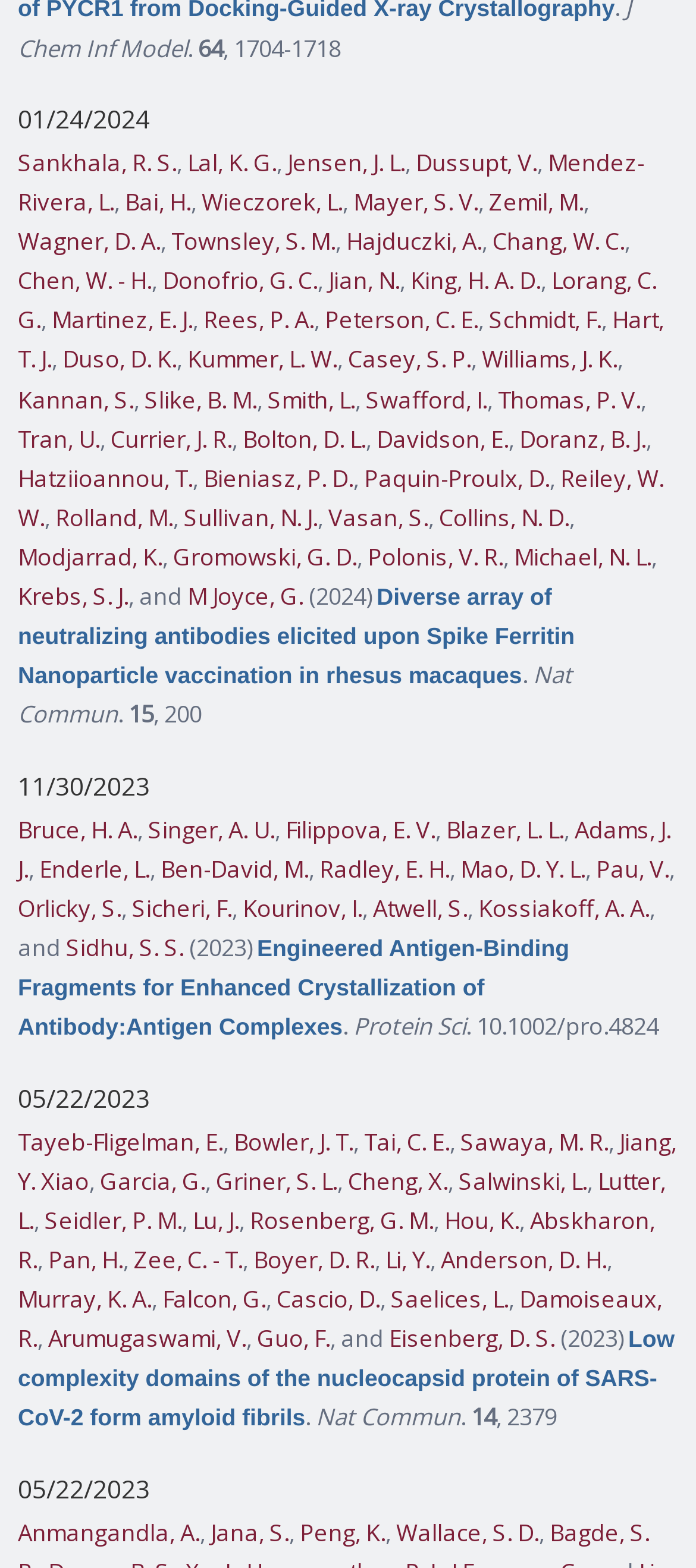Use a single word or phrase to answer the question: What is the publication date of the first article?

01/24/2024